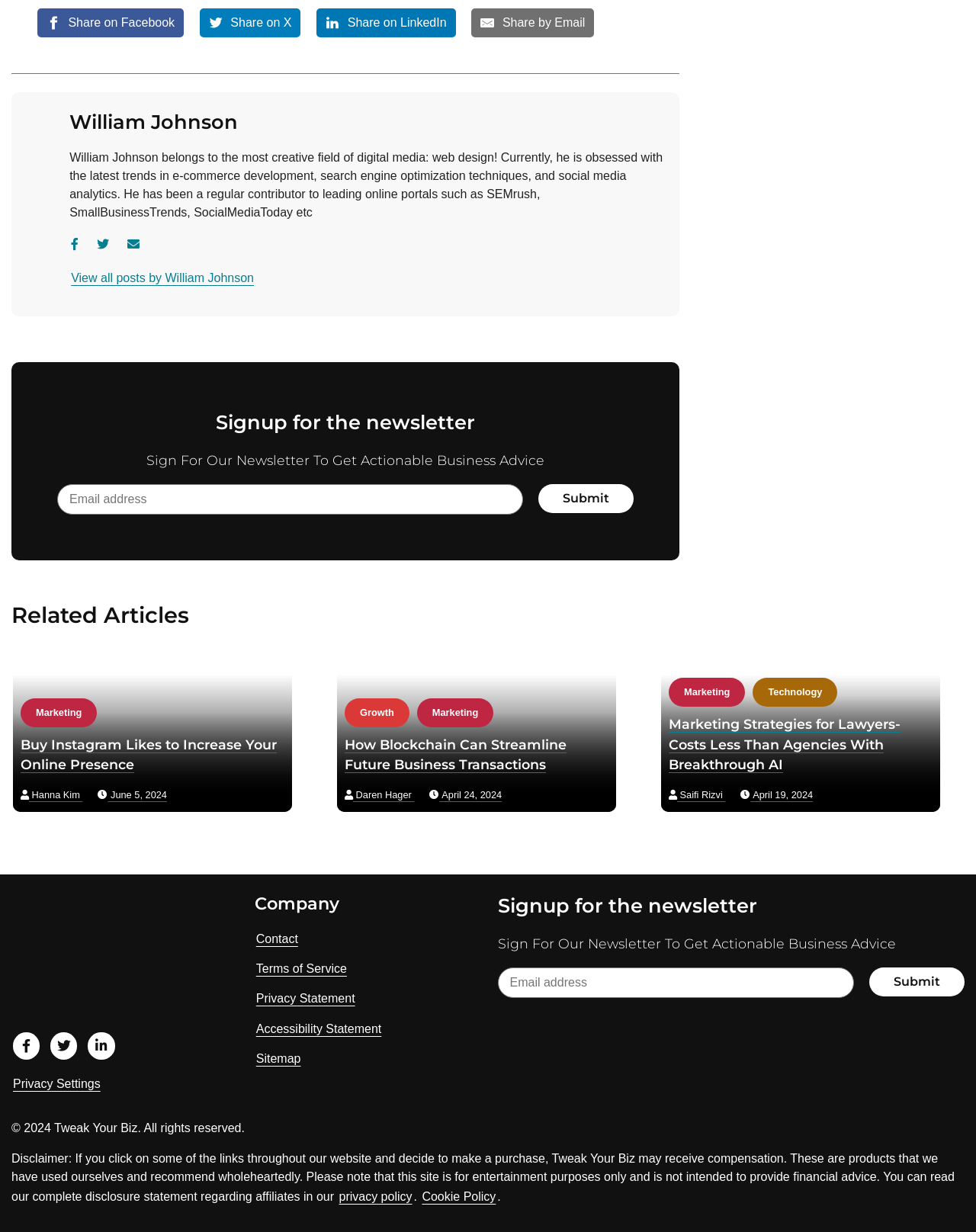Locate the bounding box coordinates of the element's region that should be clicked to carry out the following instruction: "Read article by Hanna Kim". The coordinates need to be four float numbers between 0 and 1, i.e., [left, top, right, bottom].

[0.012, 0.522, 0.301, 0.661]